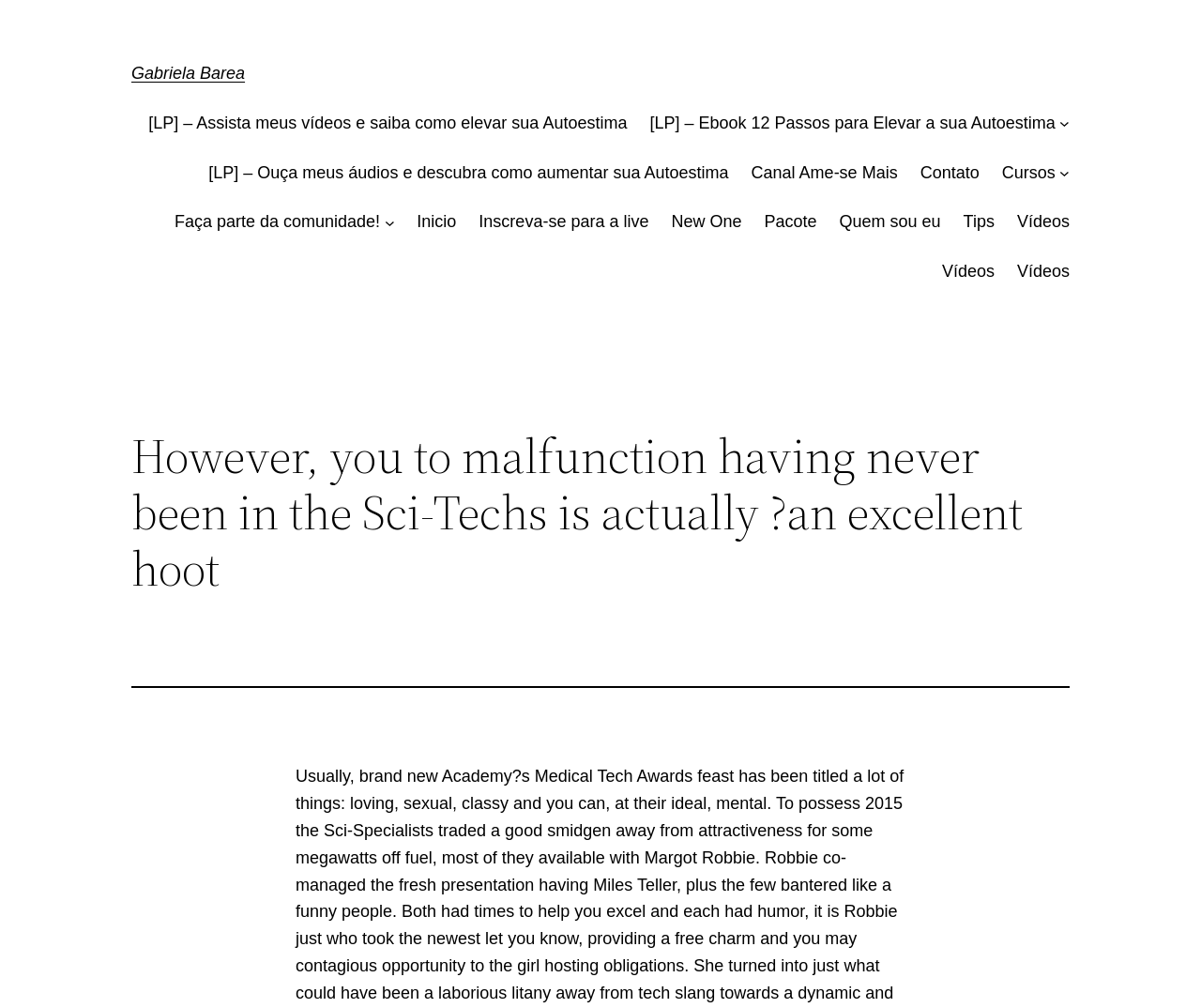Please provide a one-word or short phrase answer to the question:
How many horizontal separators are there on the webpage?

1